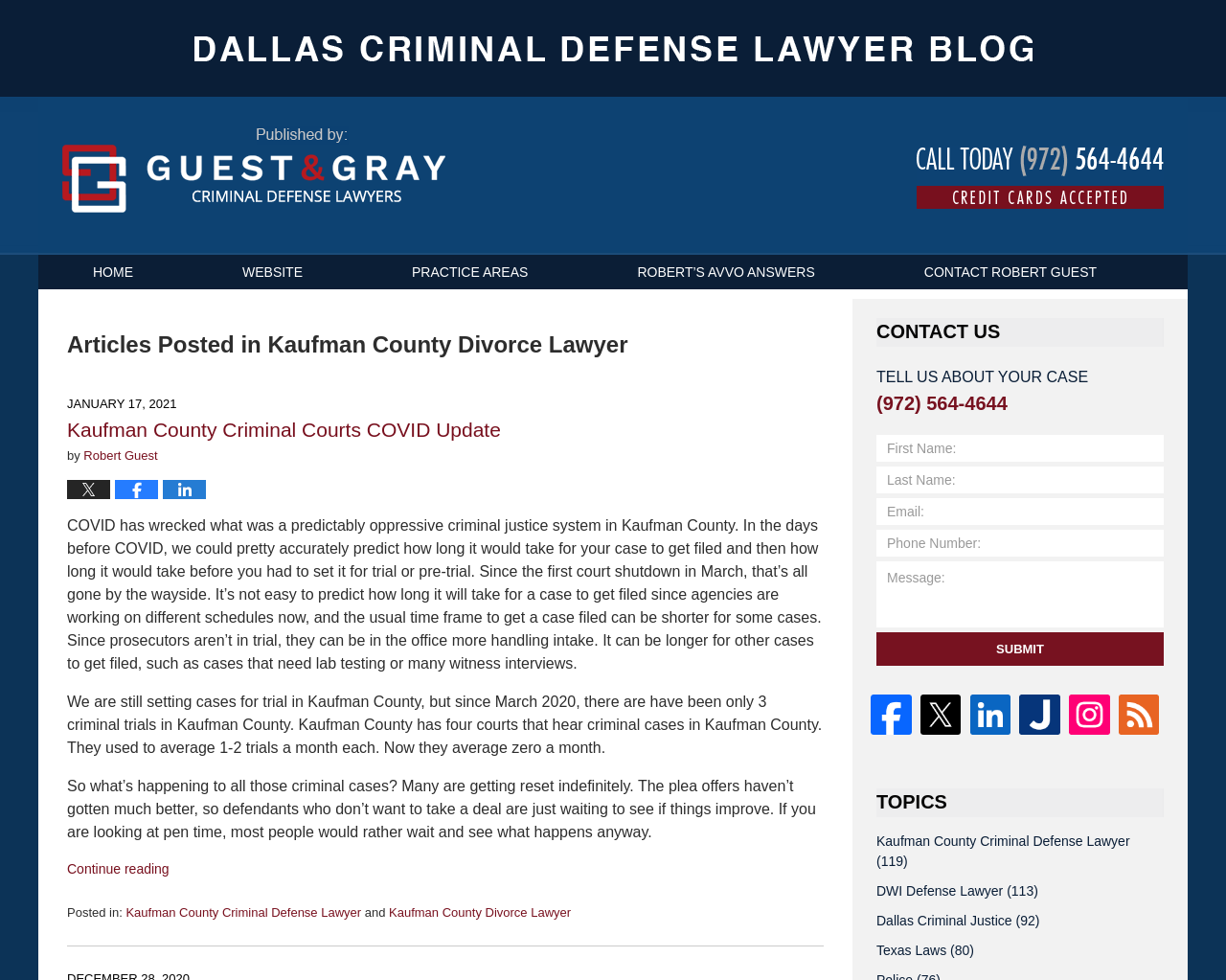Show me the bounding box coordinates of the clickable region to achieve the task as per the instruction: "Fill in the contact form".

[0.715, 0.432, 0.949, 0.46]